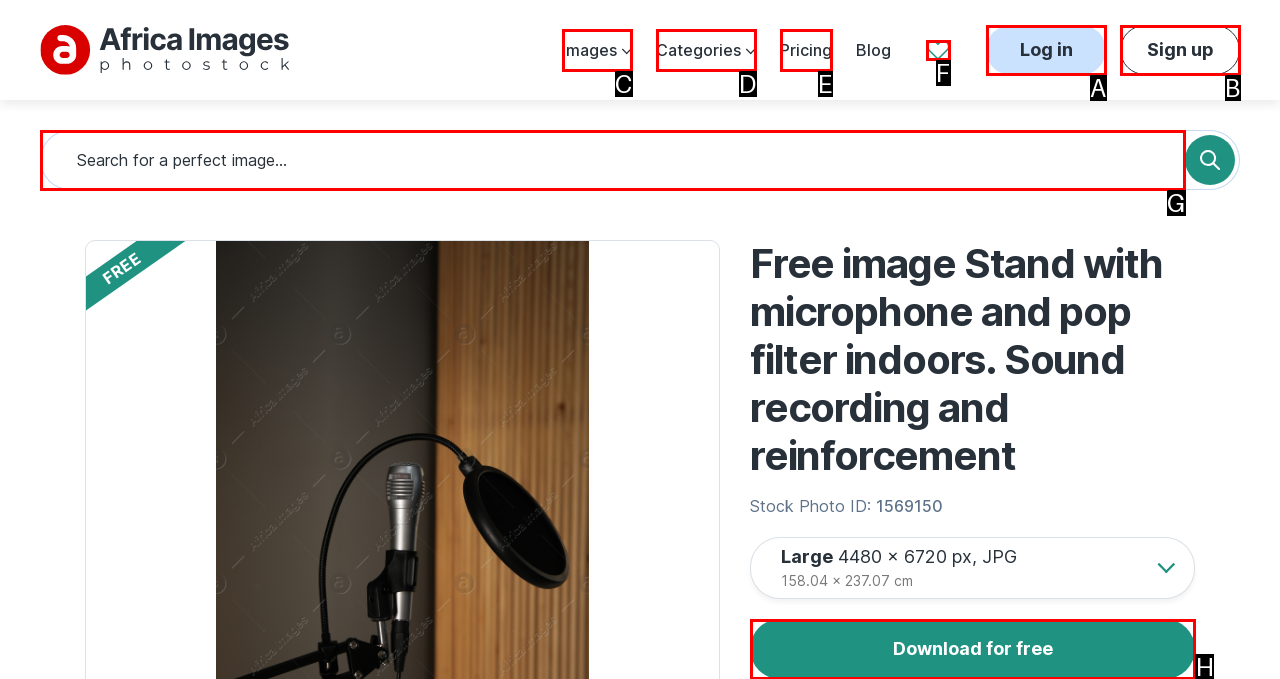Point out the letter of the HTML element you should click on to execute the task: Download the free image
Reply with the letter from the given options.

H